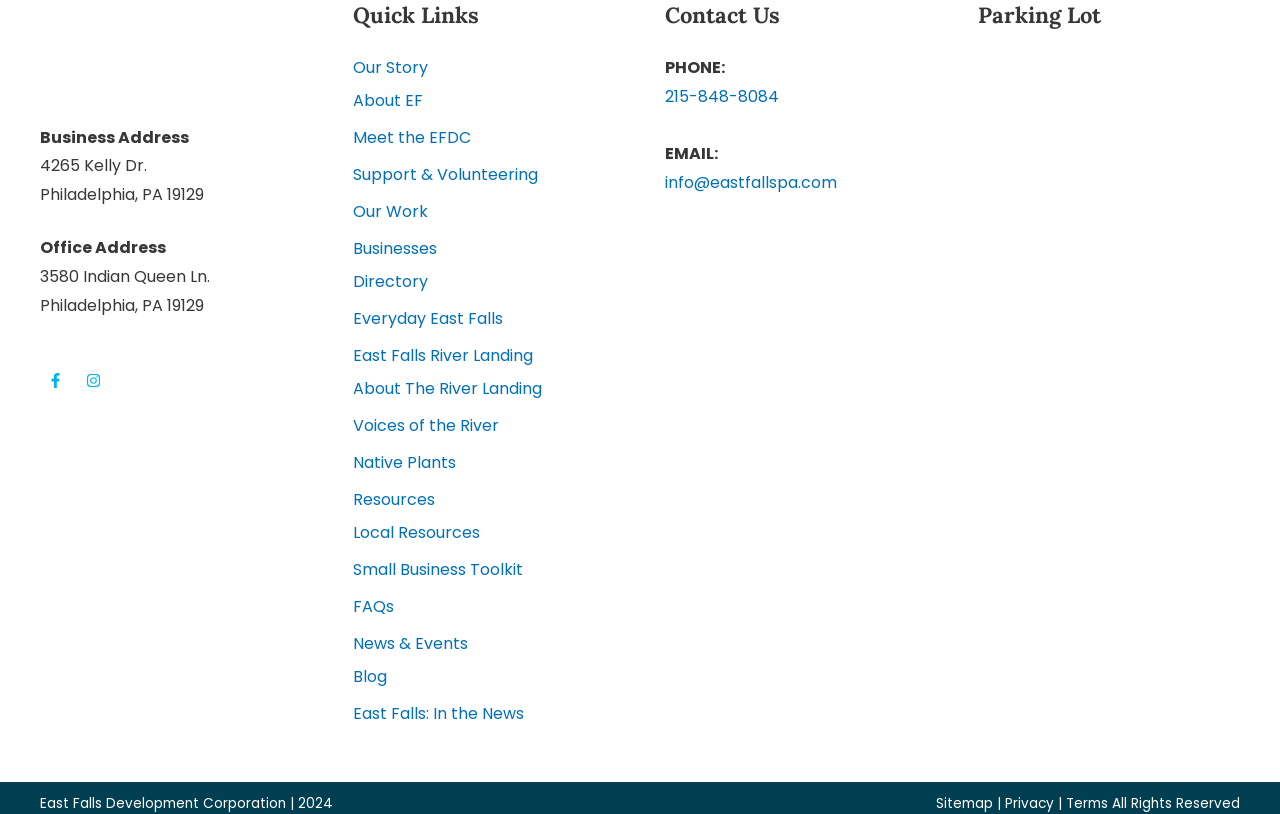Find the bounding box coordinates for the area that must be clicked to perform this action: "Check the sitemap".

[0.731, 0.975, 0.776, 0.998]